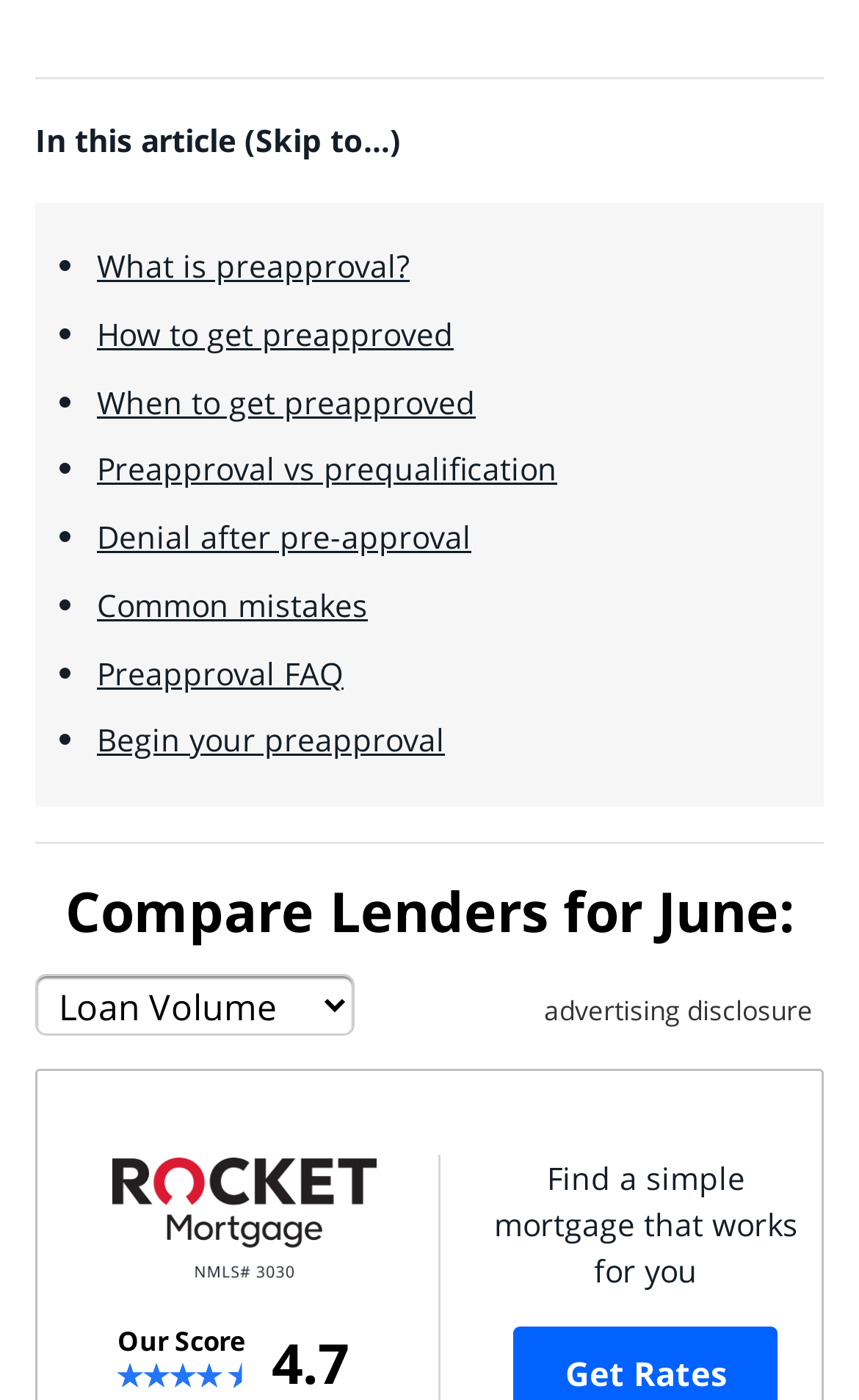Using the elements shown in the image, answer the question comprehensively: How many stars does Rocket Mortgage have?

The rating of Rocket Mortgage is displayed as a series of images at the bottom of the webpage, and the corresponding text '4.7' is shown next to it, indicating that Rocket Mortgage has a 4.7-star rating.